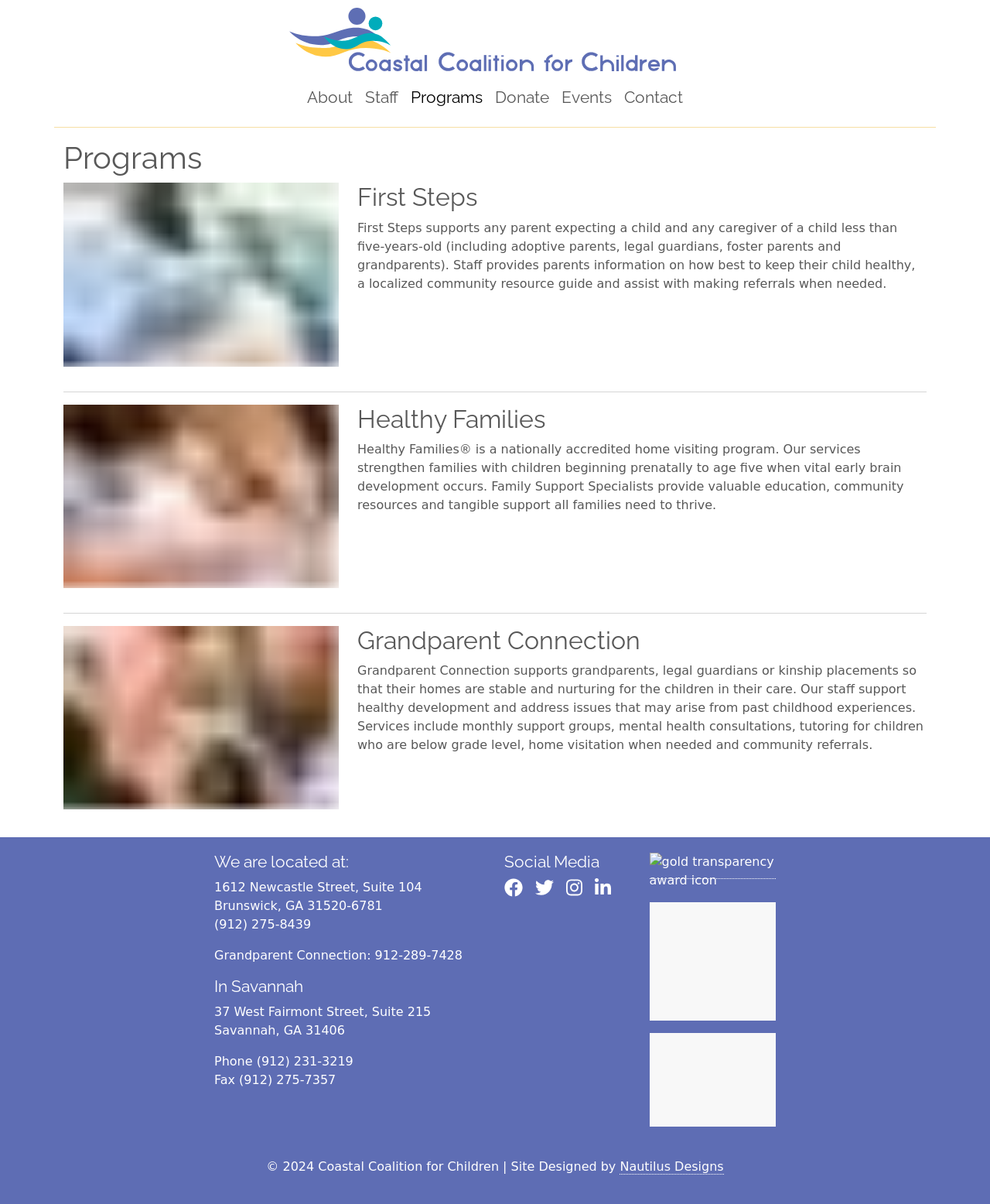Could you specify the bounding box coordinates for the clickable section to complete the following instruction: "Visit the Facebook page"?

[0.509, 0.731, 0.541, 0.744]